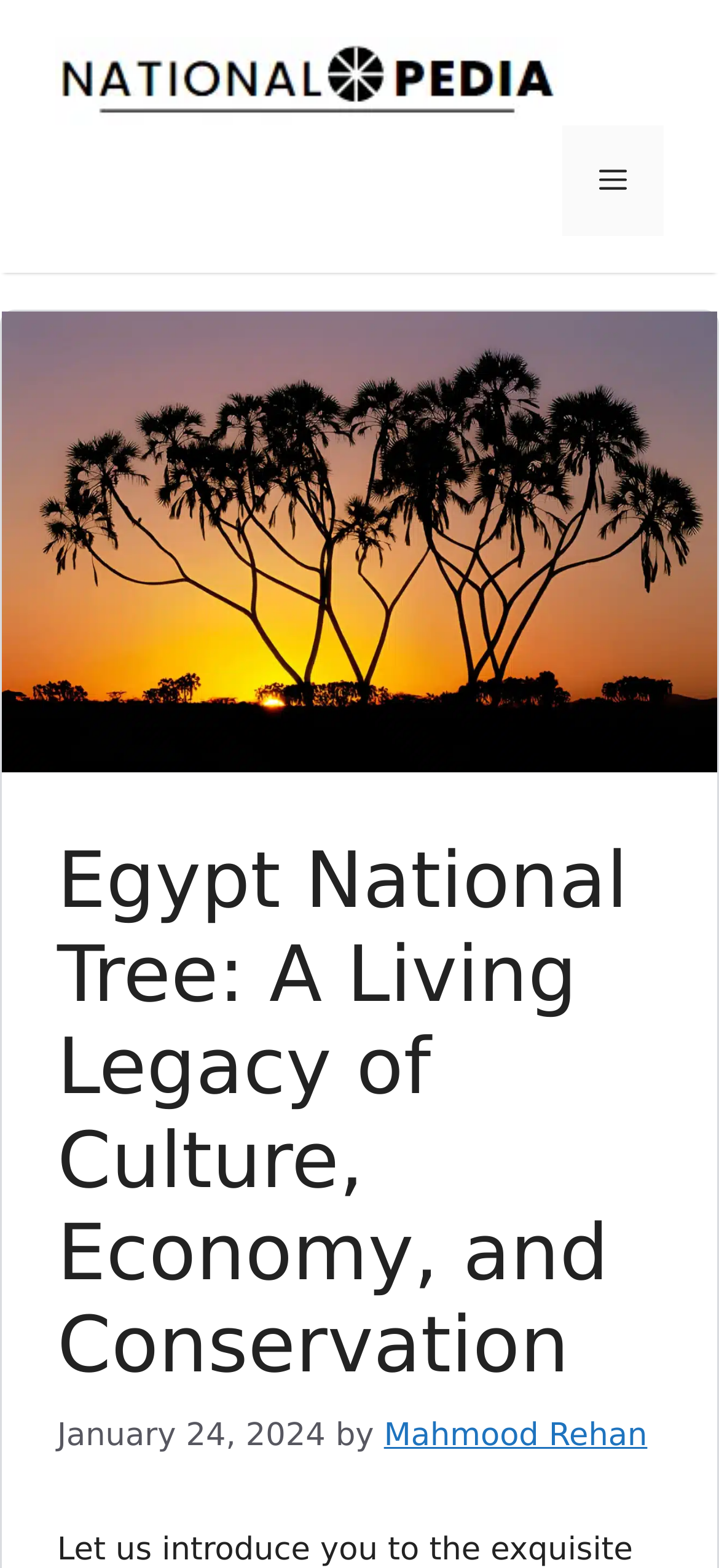Answer the question below with a single word or a brief phrase: 
Who is the author of the article?

Mahmood Rehan